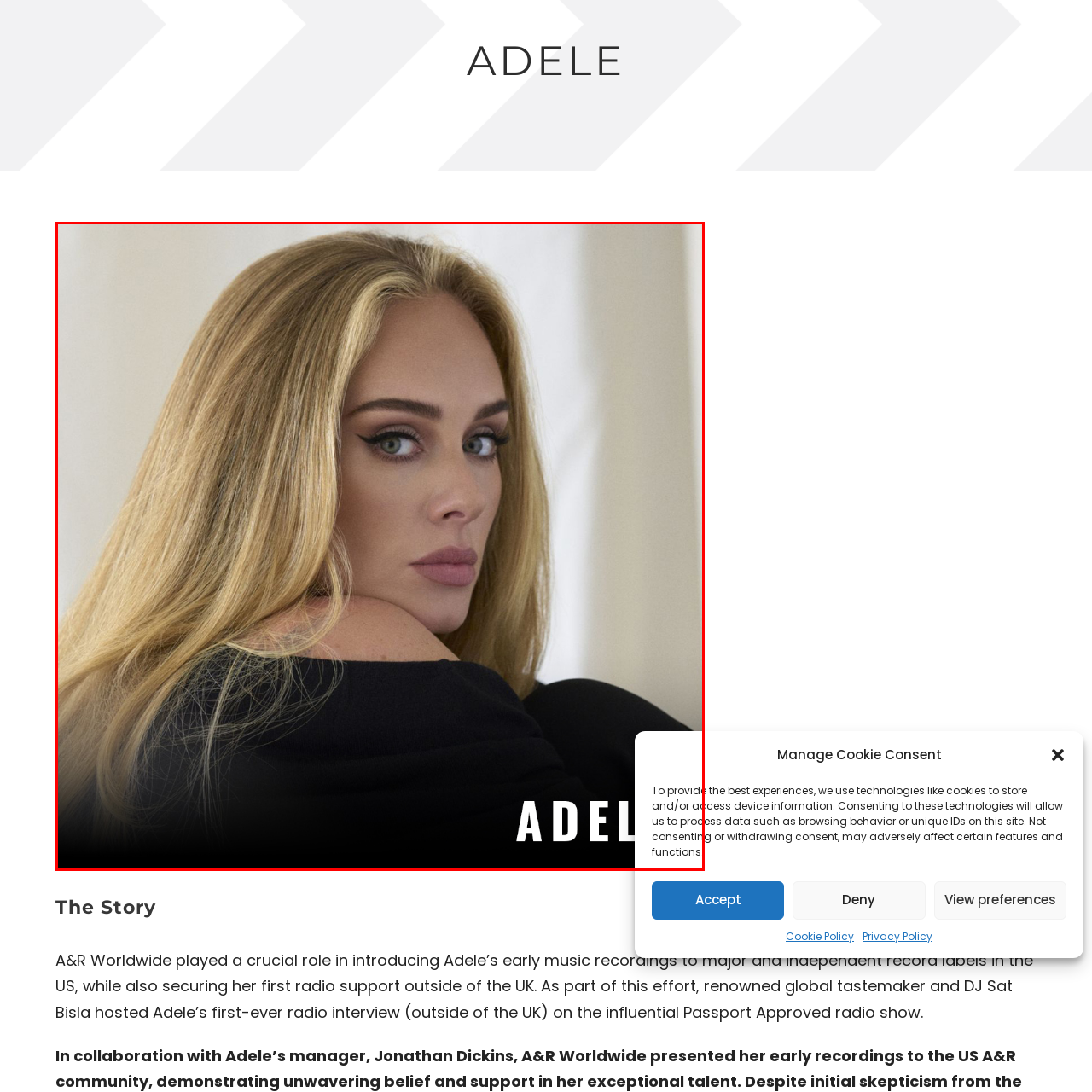Please provide a comprehensive description of the image that is enclosed within the red boundary.

The image features a striking portrait of Adele, showcasing her captivating presence and signature style. She is positioned slightly to the side, allowing her platinum blonde hair, elegantly styled in soft waves, to cascade over her shoulders. Adele's makeup is beautifully done, emphasizing her expressive eyes with winged eyeliner and a soft, neutral lip color, which adds to her poised and confident demeanor. The background consists of subtle, muted tones that enhance the focus on her, while the word "ADELE" is prominently displayed in bold letters at the bottom, highlighting her identity as a celebrated artist. This photograph captures the essence of Adele's charisma and artistry, making it a notable representation of her brand.